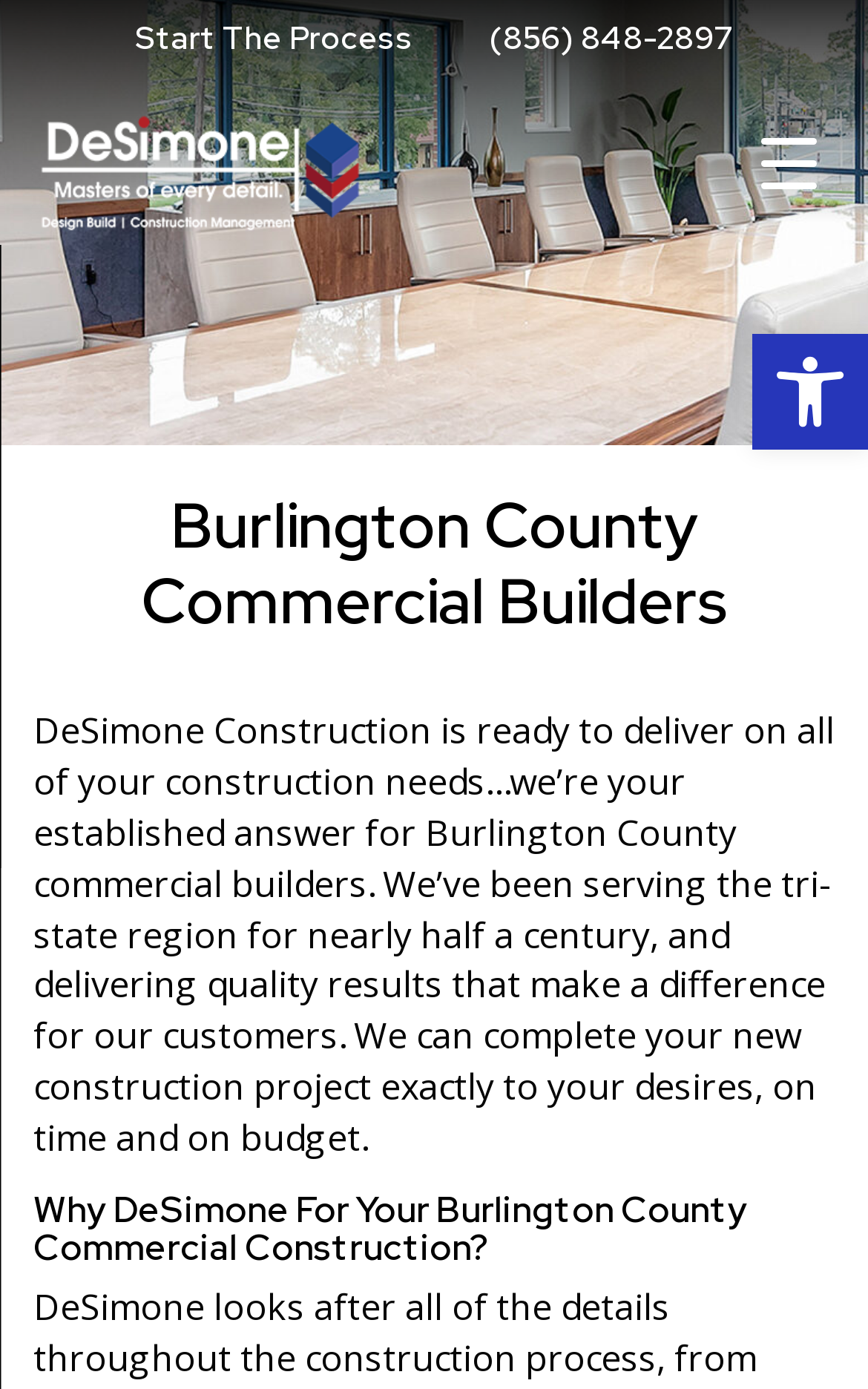Give a detailed account of the webpage, highlighting key information.

The webpage is about DeSimone Construction, a commercial builder serving Burlington County, New Jersey, and Pennsylvania. At the top right corner, there is a button to open the toolbar accessibility tools, accompanied by a small image with the same name. 

On the top left, the company's logo is displayed as an image, with a link to the company's homepage. Below the logo, there are two links: "Start The Process" and a phone number "(856) 848-2897". 

The main content of the webpage is divided into two sections. The first section has a heading "Burlington County Commercial Builders" and a paragraph of text that describes the company's construction services and its experience in the tri-state region. 

The second section has a heading "Why DeSimone For Your Burlington County Commercial Construction?" but its content is not provided in the accessibility tree. 

At the top right corner, there is a menu trigger button that controls a container element, but its content is not provided in the accessibility tree.